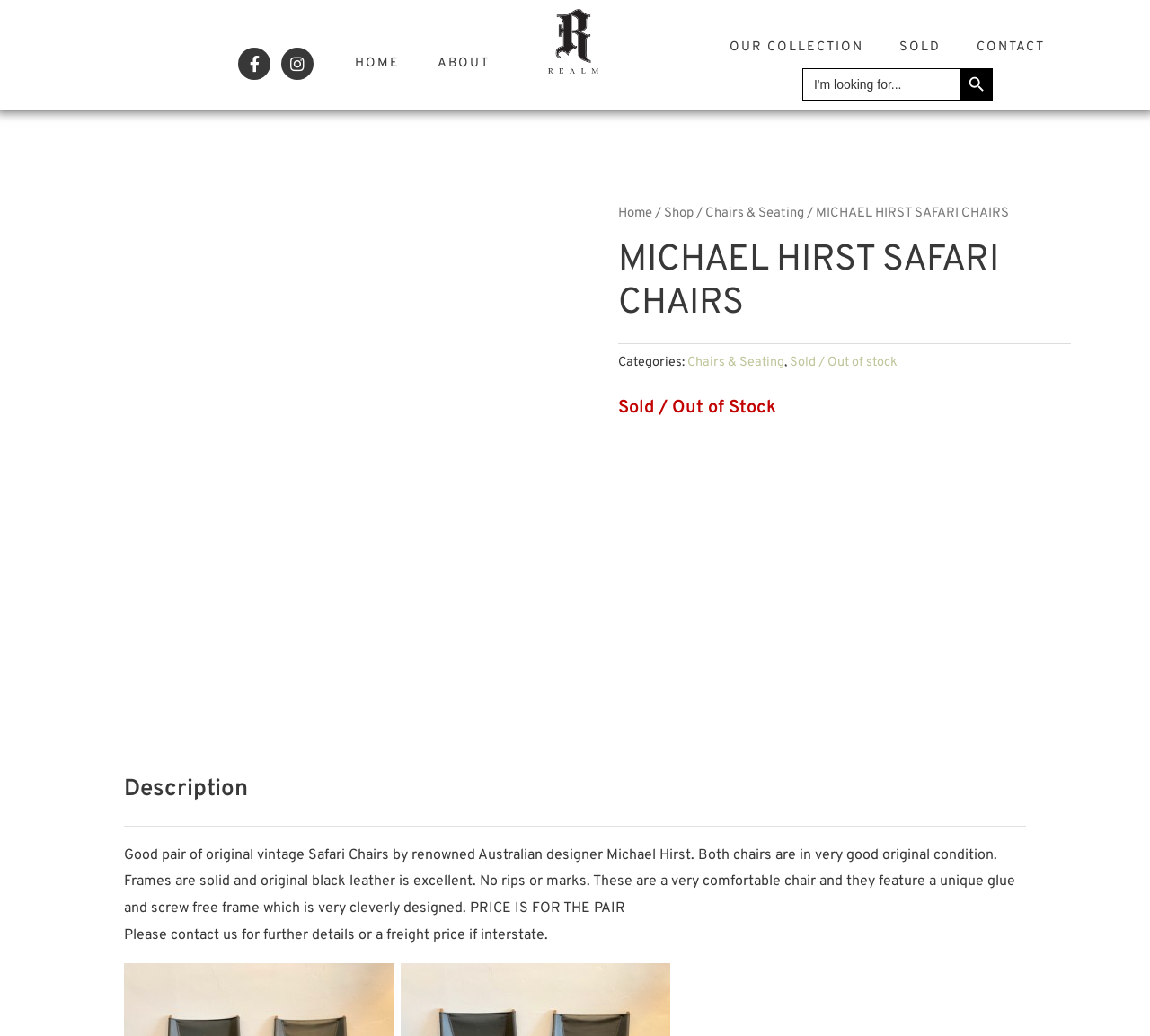What is the price of the Safari Chairs?
Kindly offer a detailed explanation using the data available in the image.

The description of the product mentions that 'PRICE IS FOR THE PAIR', indicating that the price is for both chairs together.